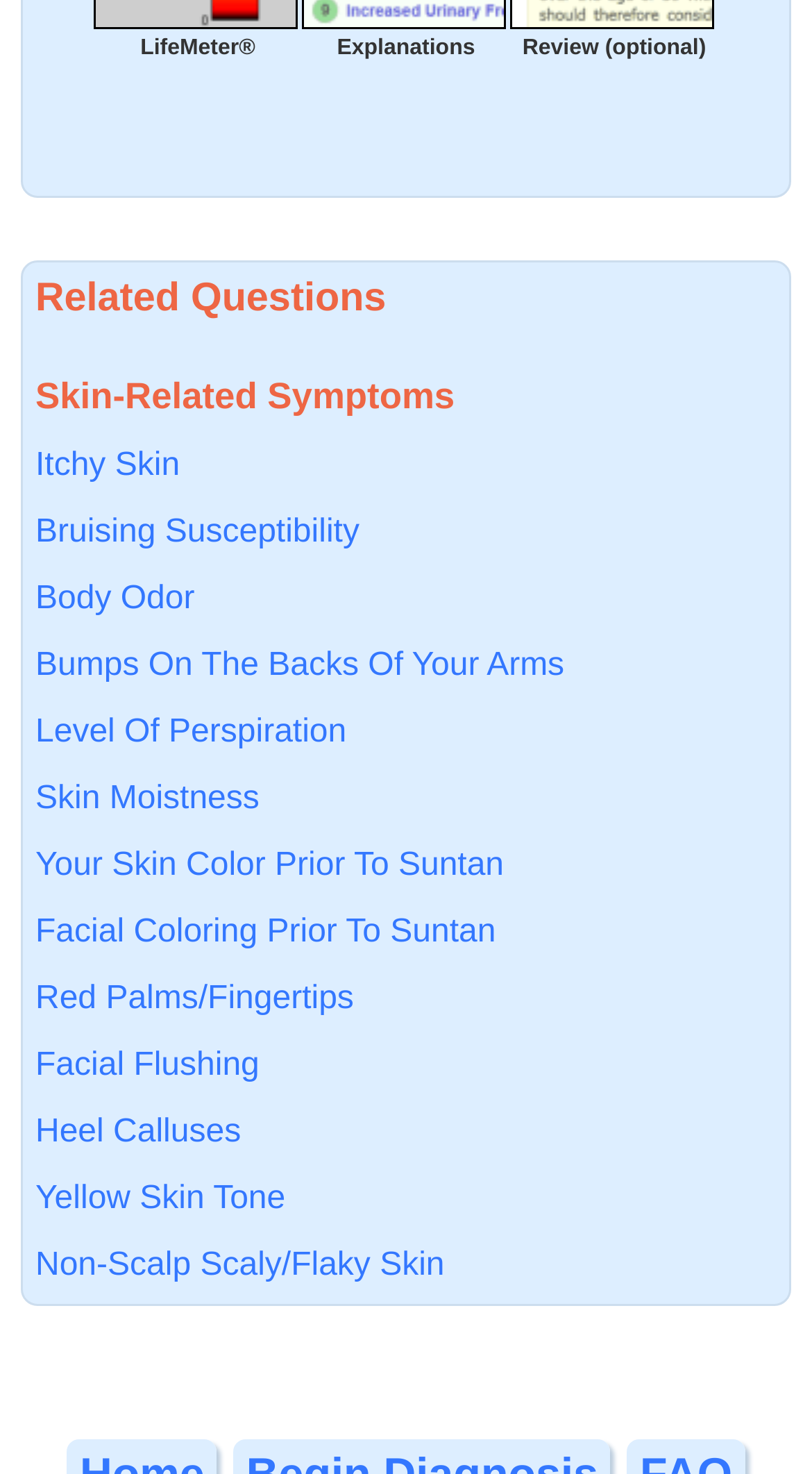Based on the element description Bruising Susceptibility, identify the bounding box of the UI element in the given webpage screenshot. The coordinates should be in the format (top-left x, top-left y, bottom-right x, bottom-right y) and must be between 0 and 1.

[0.044, 0.345, 0.956, 0.378]